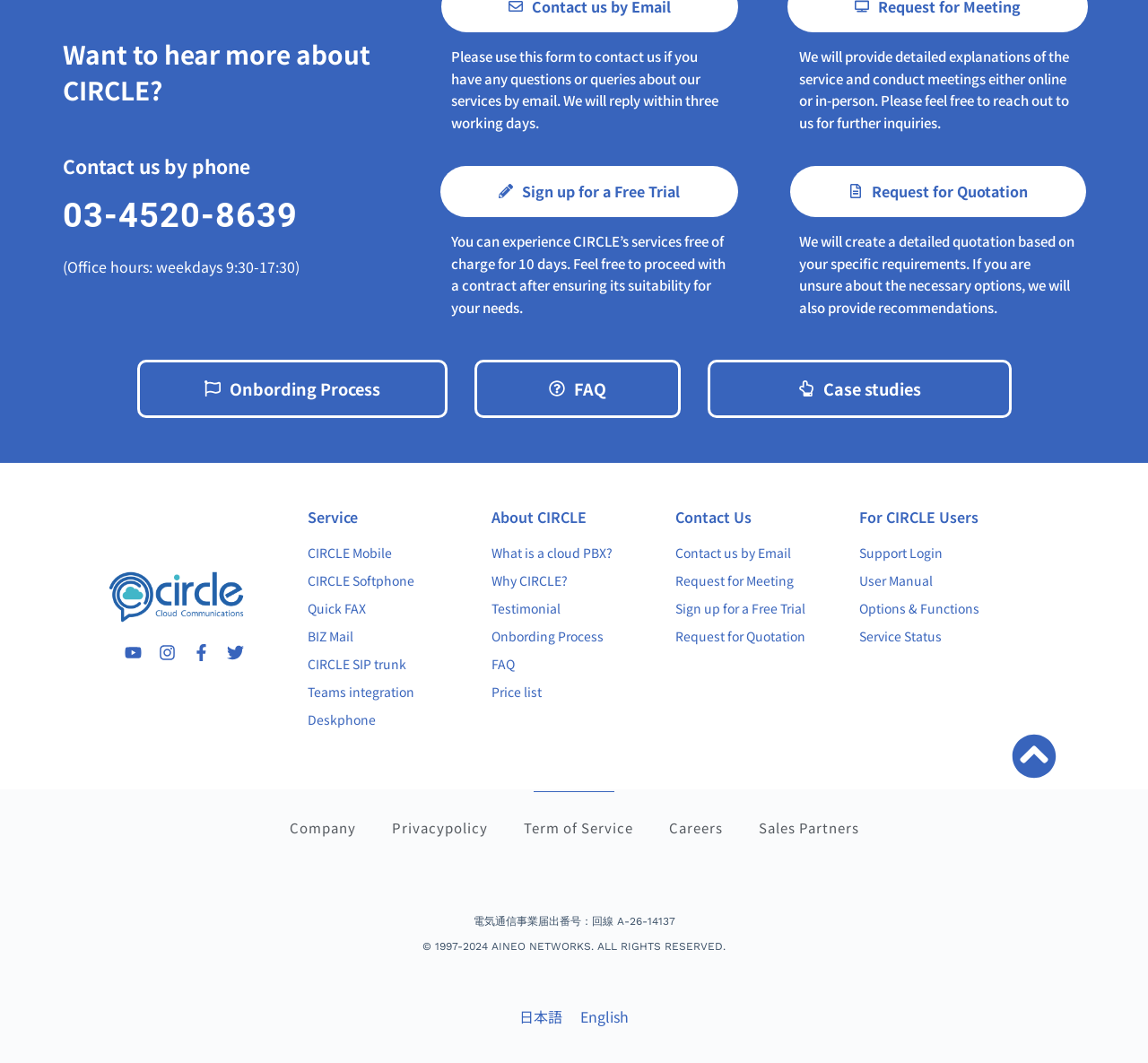Find the bounding box coordinates of the element to click in order to complete the given instruction: "Go to the Service page."

[0.268, 0.478, 0.42, 0.494]